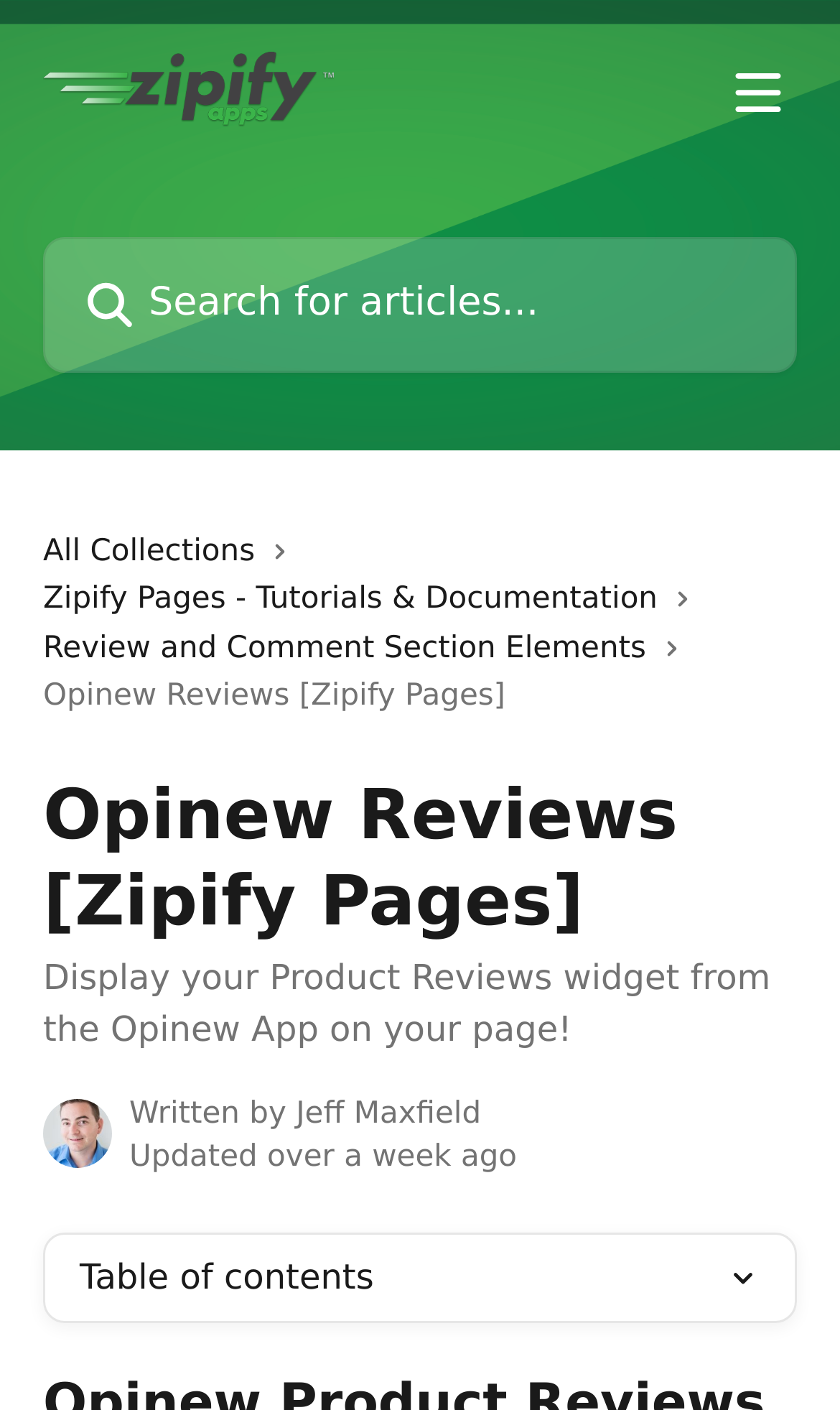What is the function of the button in the top-right corner?
Please use the image to provide an in-depth answer to the question.

The function of the button in the top-right corner can be inferred from the text 'Open menu' which suggests that it is used to open a menu or navigation section.